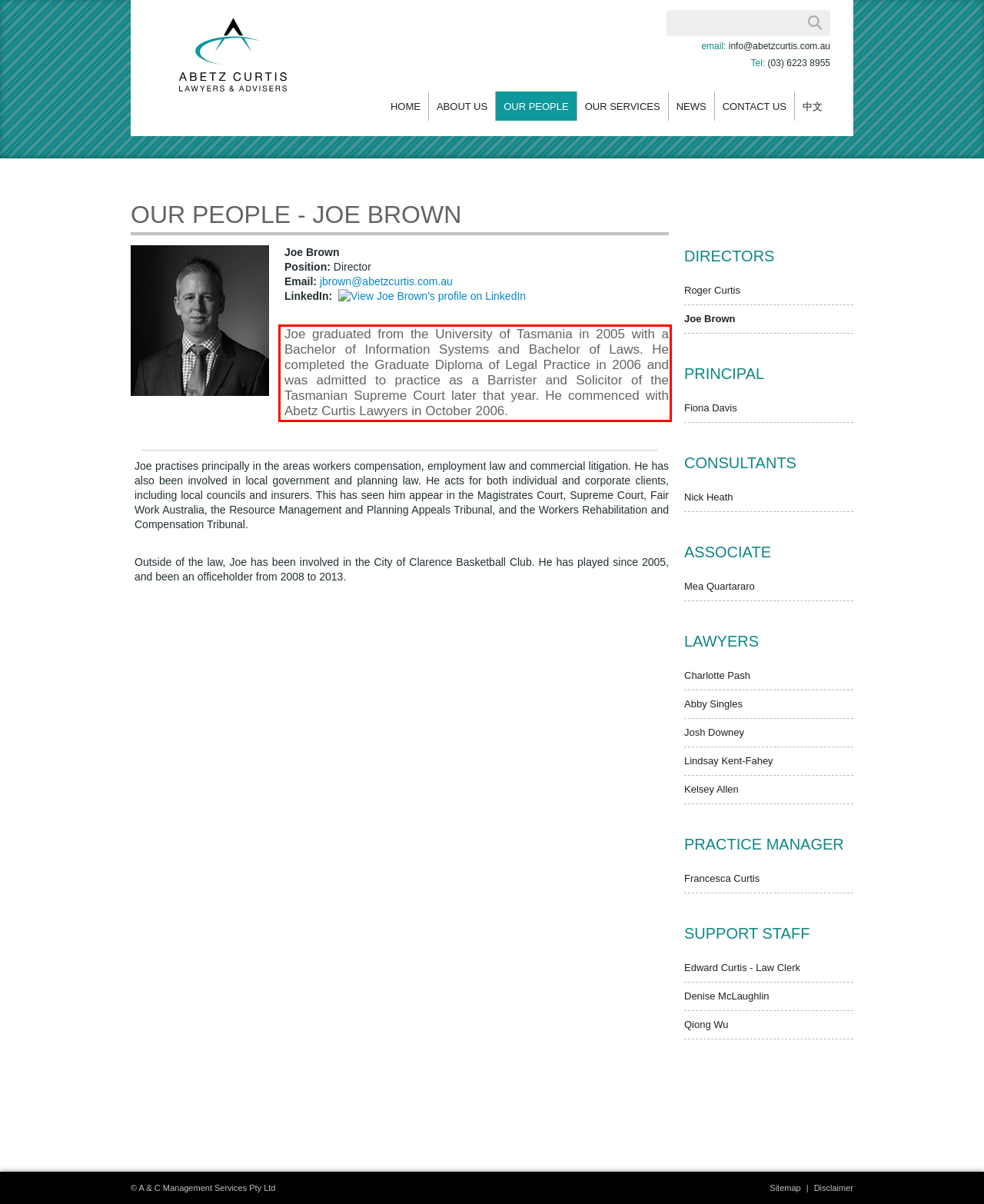You are looking at a screenshot of a webpage with a red rectangle bounding box. Use OCR to identify and extract the text content found inside this red bounding box.

Joe graduated from the University of Tasmania in 2005 with a Bachelor of Information Systems and Bachelor of Laws. He completed the Graduate Diploma of Legal Practice in 2006 and was admitted to practice as a Barrister and Solicitor of the Tasmanian Supreme Court later that year. He commenced with Abetz Curtis Lawyers in October 2006.